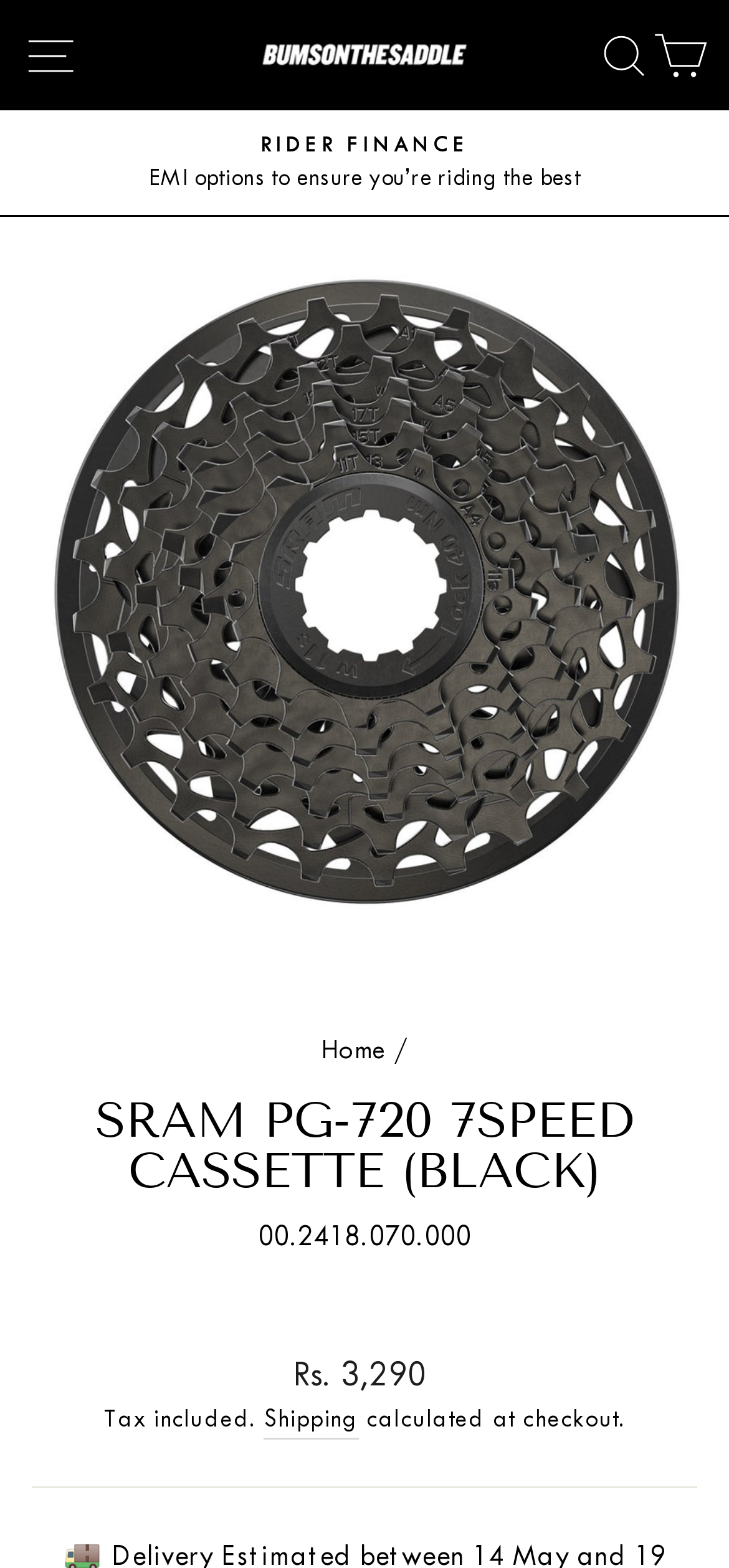Write a detailed summary of the webpage.

The webpage is an online product page for the SRAM PG-720 7Speed Cassette (Black) on a cycling store website. At the top left corner, there is a navigation icon and a button labeled "SITE NAVIGATION" next to it. On the top right corner, there are three links: an empty link, "SEARCH", and "CART". 

Below the navigation section, there is a button to pause a slideshow. Next to it, there are two lines of text: "RIDER FINANCE" and "EMI options to ensure you’re riding the best". 

The main product image of the SRAM PG-720 7Speed Cassette (Black) takes up most of the page, spanning from the top to the middle section. Below the image, there is a navigation section labeled "breadcrumbs" with a link to "Home". 

The product title "SRAM PG-720 7SPEED CASSETTE (BLACK)" is displayed prominently below the breadcrumbs. The product code "00.2418.070.000" is shown below the title. 

The pricing information is displayed in the lower middle section of the page. It includes the regular price "Rs. 3,290" and a note that tax is included. There is also a link to "Shipping" and a note that the shipping cost will be calculated at checkout. A horizontal separator line is placed below the pricing information.